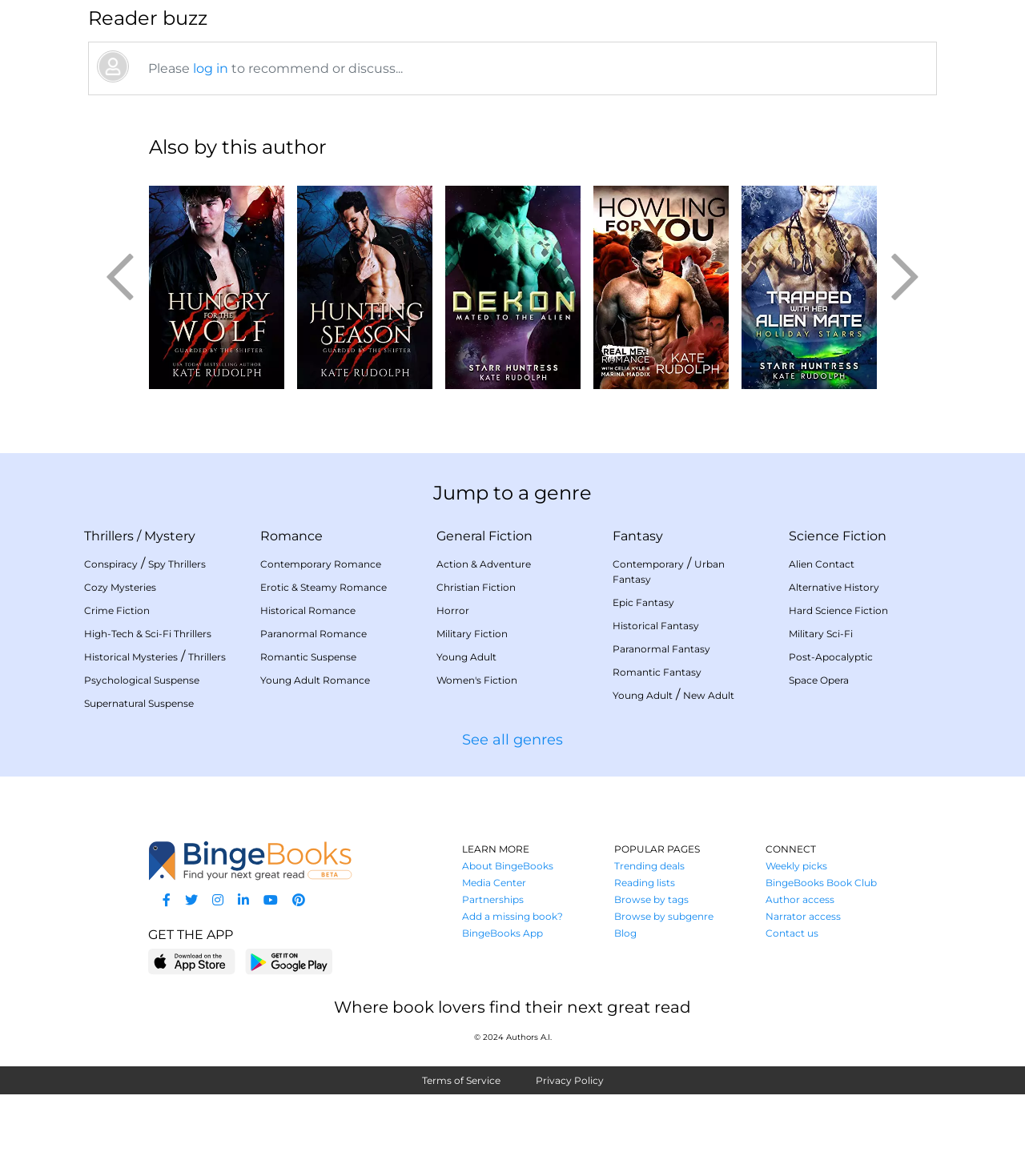What is the title of the first book recommended?
Based on the image content, provide your answer in one word or a short phrase.

Hungry for the Wolf